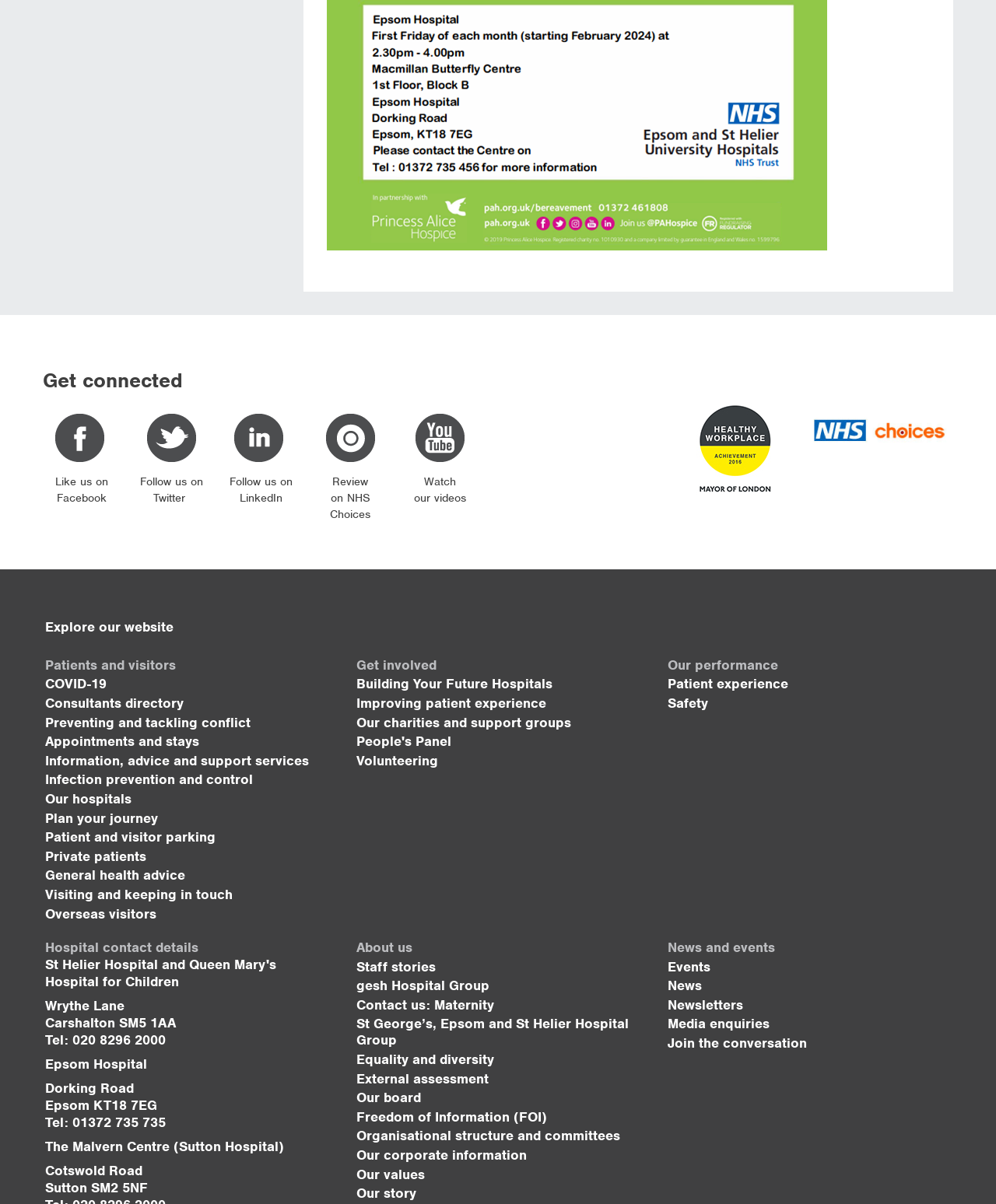Please identify the bounding box coordinates of the element that needs to be clicked to perform the following instruction: "Get involved in Building Your Future Hospitals".

[0.358, 0.562, 0.642, 0.575]